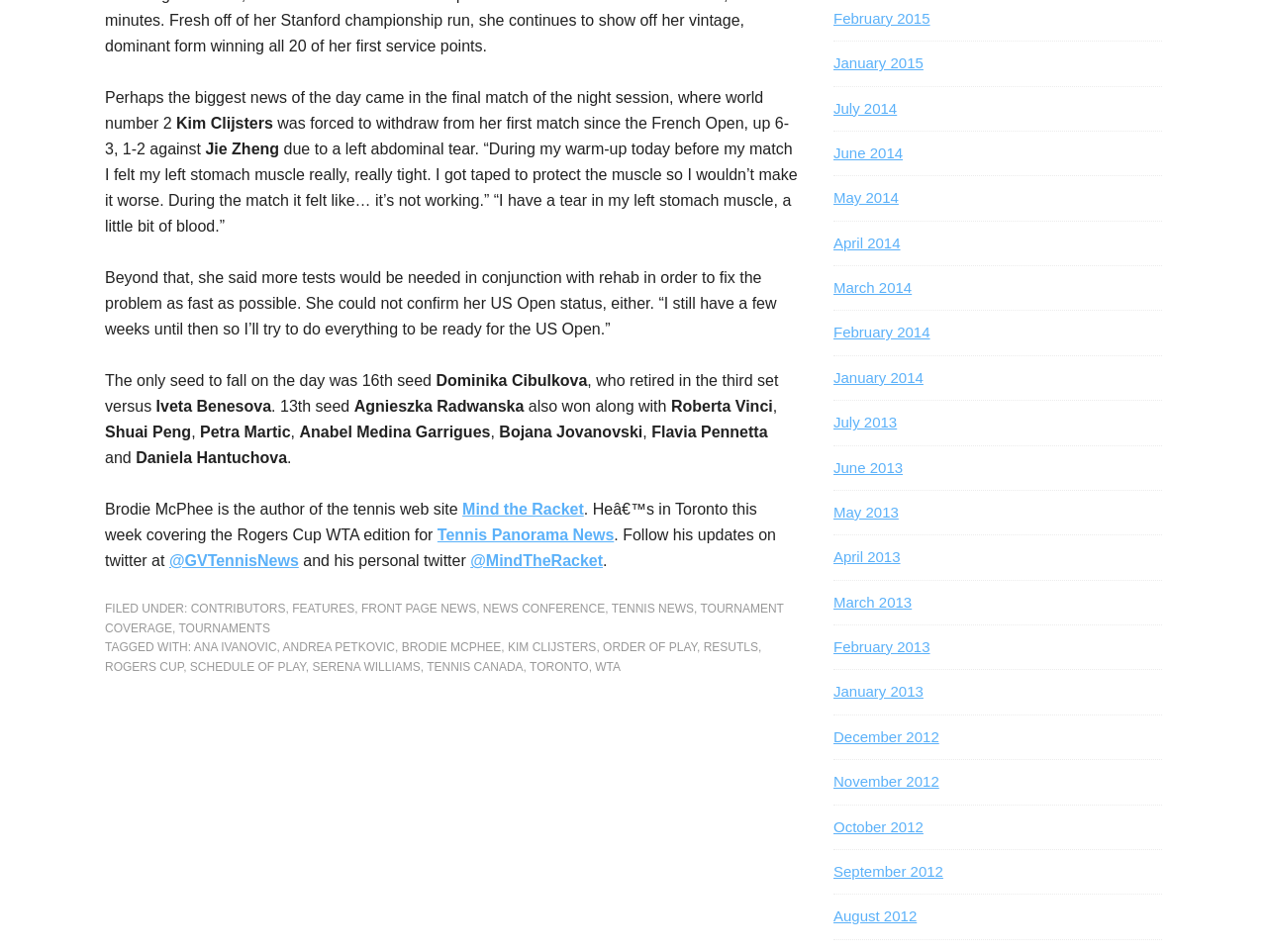Please identify the bounding box coordinates of the element's region that I should click in order to complete the following instruction: "Click on the link to read news about Kim Clijsters". The bounding box coordinates consist of four float numbers between 0 and 1, i.e., [left, top, right, bottom].

[0.139, 0.121, 0.216, 0.139]